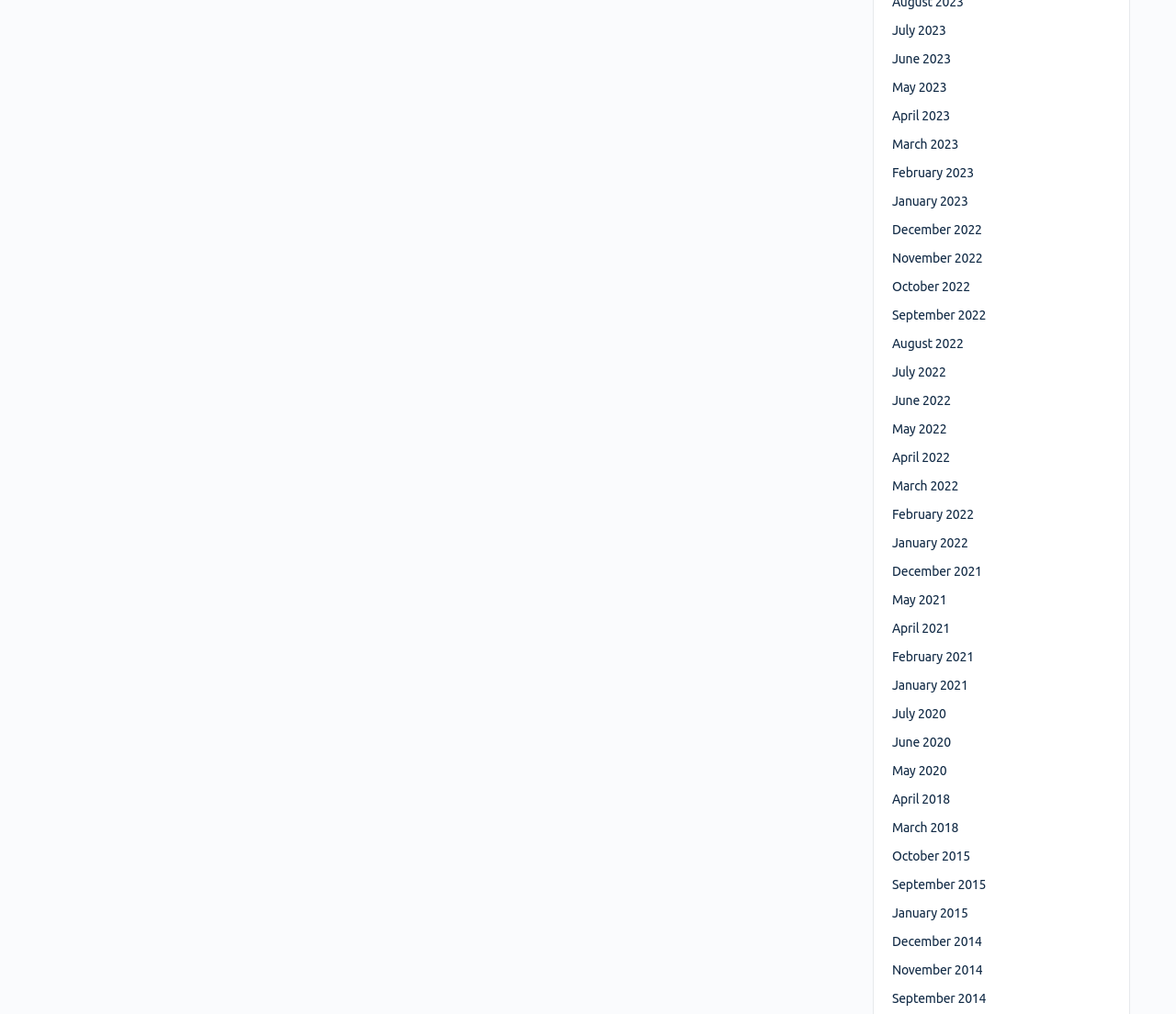What is the most recent month listed?
Refer to the image and give a detailed answer to the question.

By examining the list of links, I can see that the most recent month listed is July 2023, which is the first link in the list.